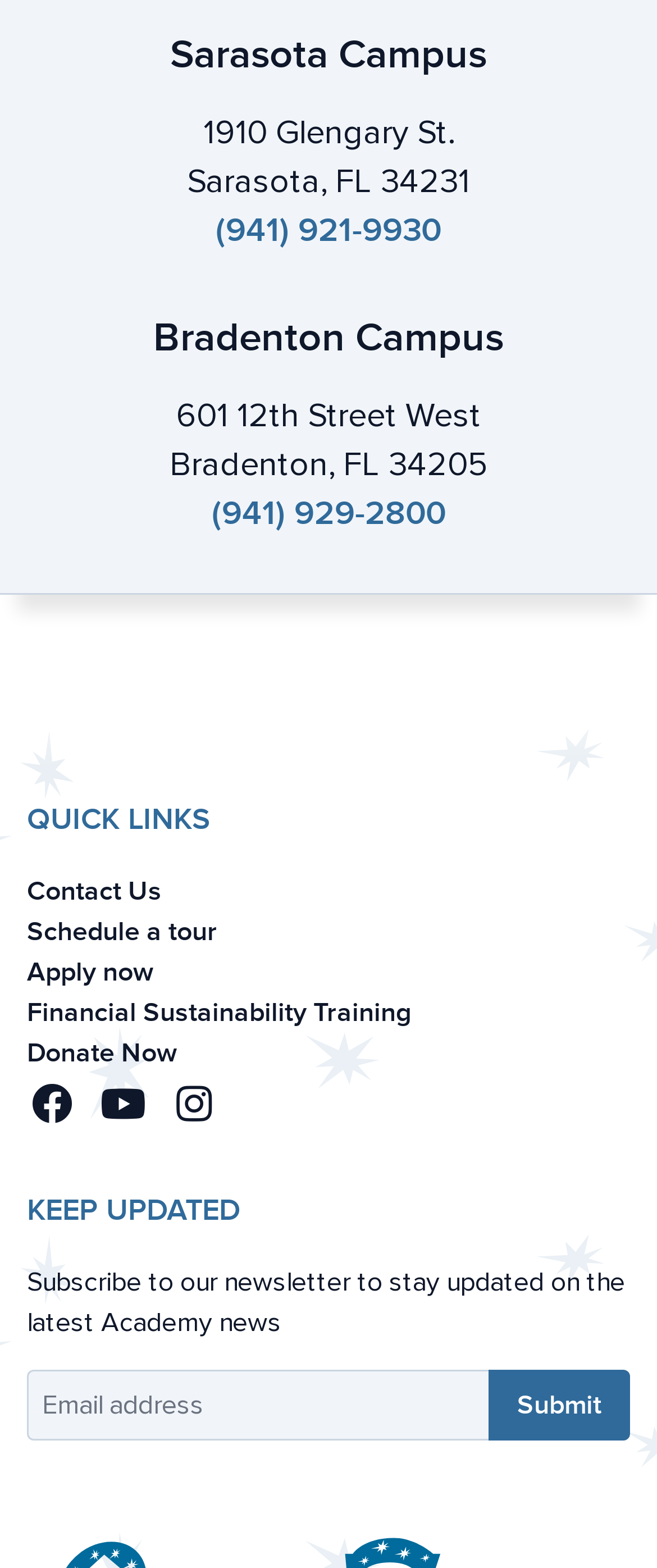Highlight the bounding box coordinates of the region I should click on to meet the following instruction: "View Bradenton Campus address".

[0.258, 0.284, 0.742, 0.309]